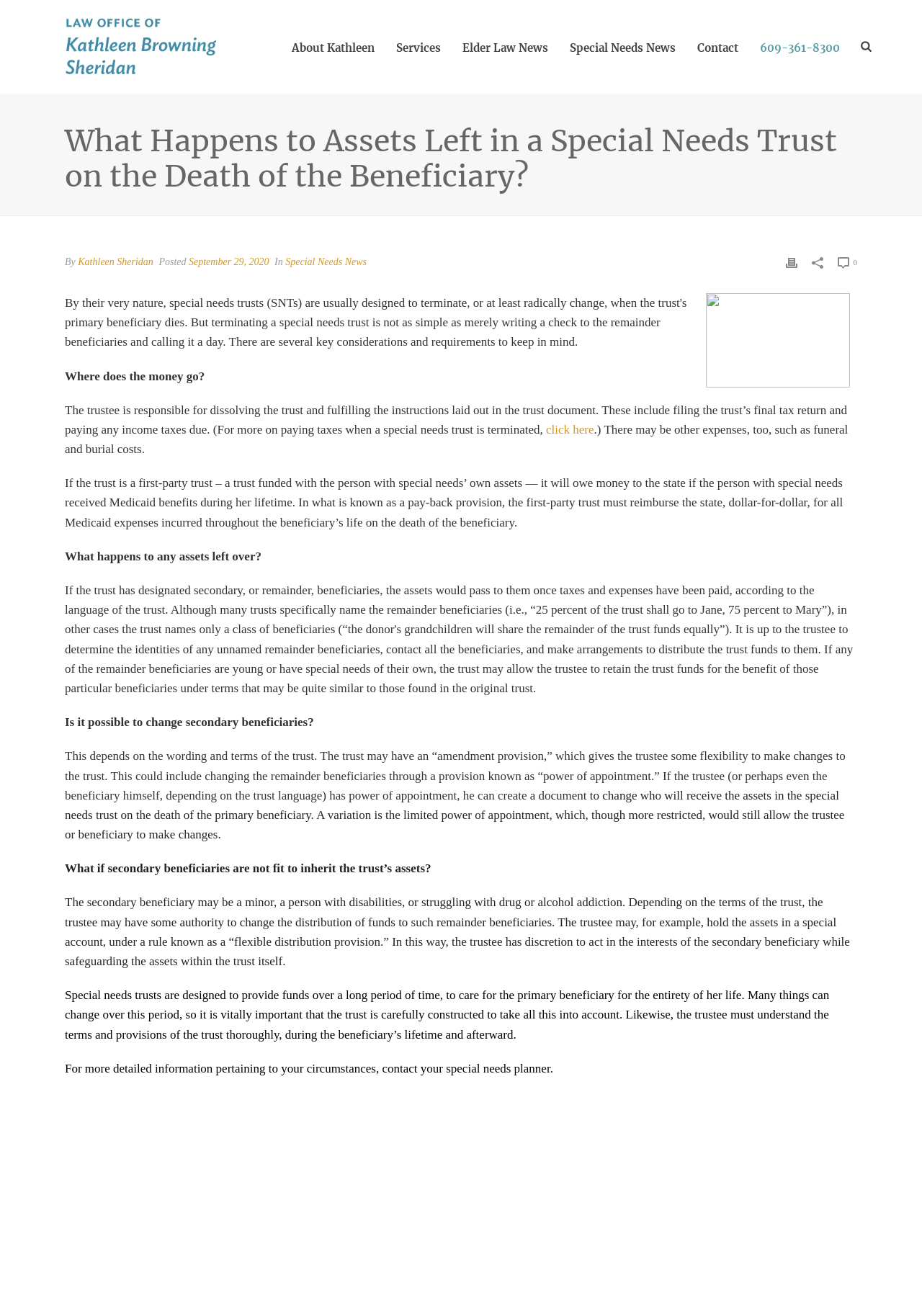Indicate the bounding box coordinates of the element that needs to be clicked to satisfy the following instruction: "Click About Kathleen". The coordinates should be four float numbers between 0 and 1, i.e., [left, top, right, bottom].

[0.305, 0.0, 0.418, 0.071]